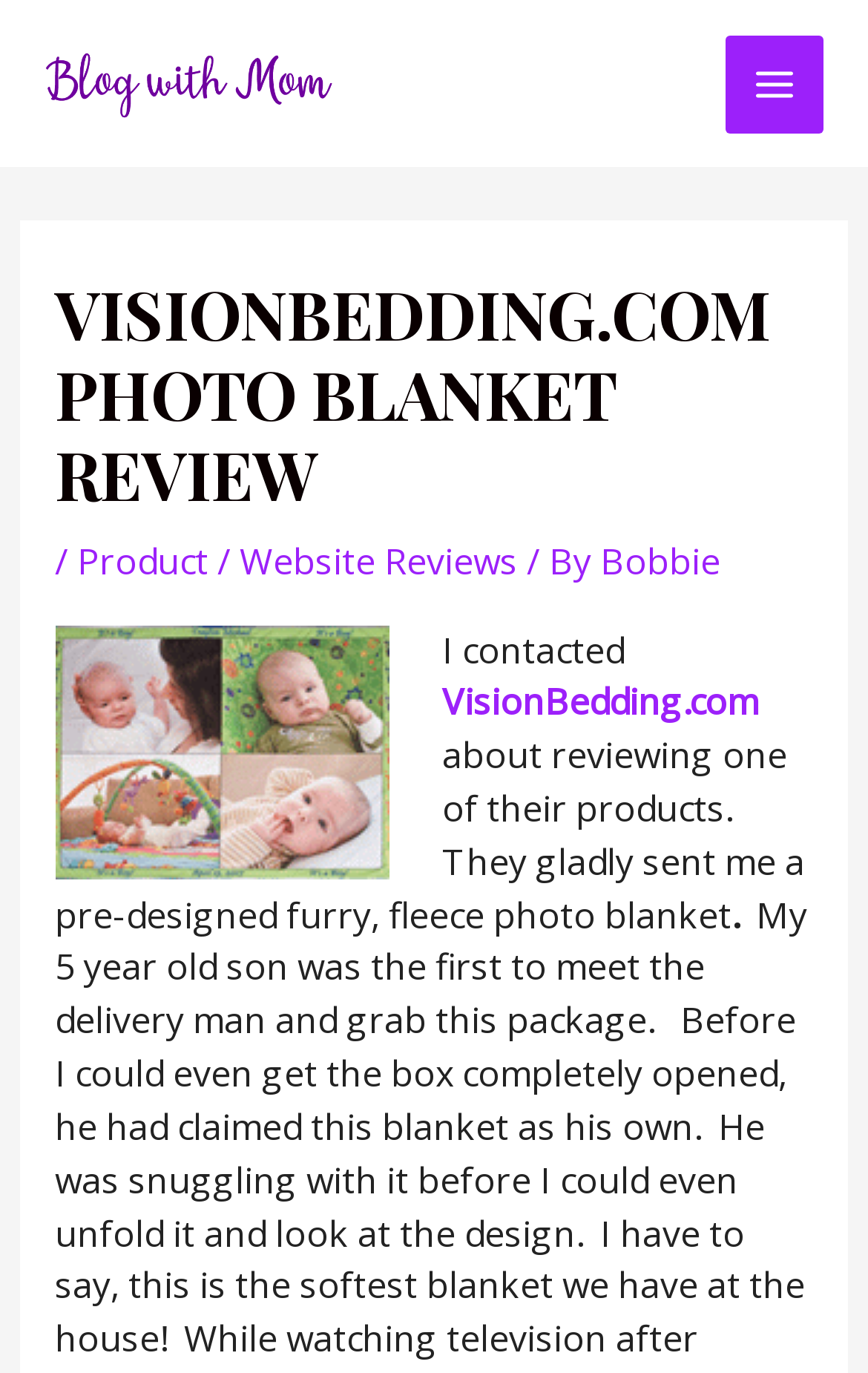Describe the webpage meticulously, covering all significant aspects.

The webpage is a blog post titled "VisionBedding.com Photo Blanket Review" on a website called "Blog With Mom". At the top left corner, there is a link to the blog's homepage, accompanied by a small image with the same name. On the top right corner, there is a button labeled "MAIN MENU" with an adjacent image.

Below the top section, there is a large header area that spans almost the entire width of the page. Within this area, the title of the blog post "VISIONBEDDING.COM PHOTO BLANKET REVIEW" is prominently displayed in a large font. To the right of the title, there are two links: "Product / Website Reviews" and "Bobbie", separated by a slash and the word "By". Above these links, there is a small image.

The main content of the blog post starts below the header area. The first sentence of the post reads "I contacted VisionBedding.com about reviewing one of their products." The website's name "VisionBedding.com" is a clickable link. The sentence continues, "They gladly sent me a pre-designed furry, fleece photo blanket."